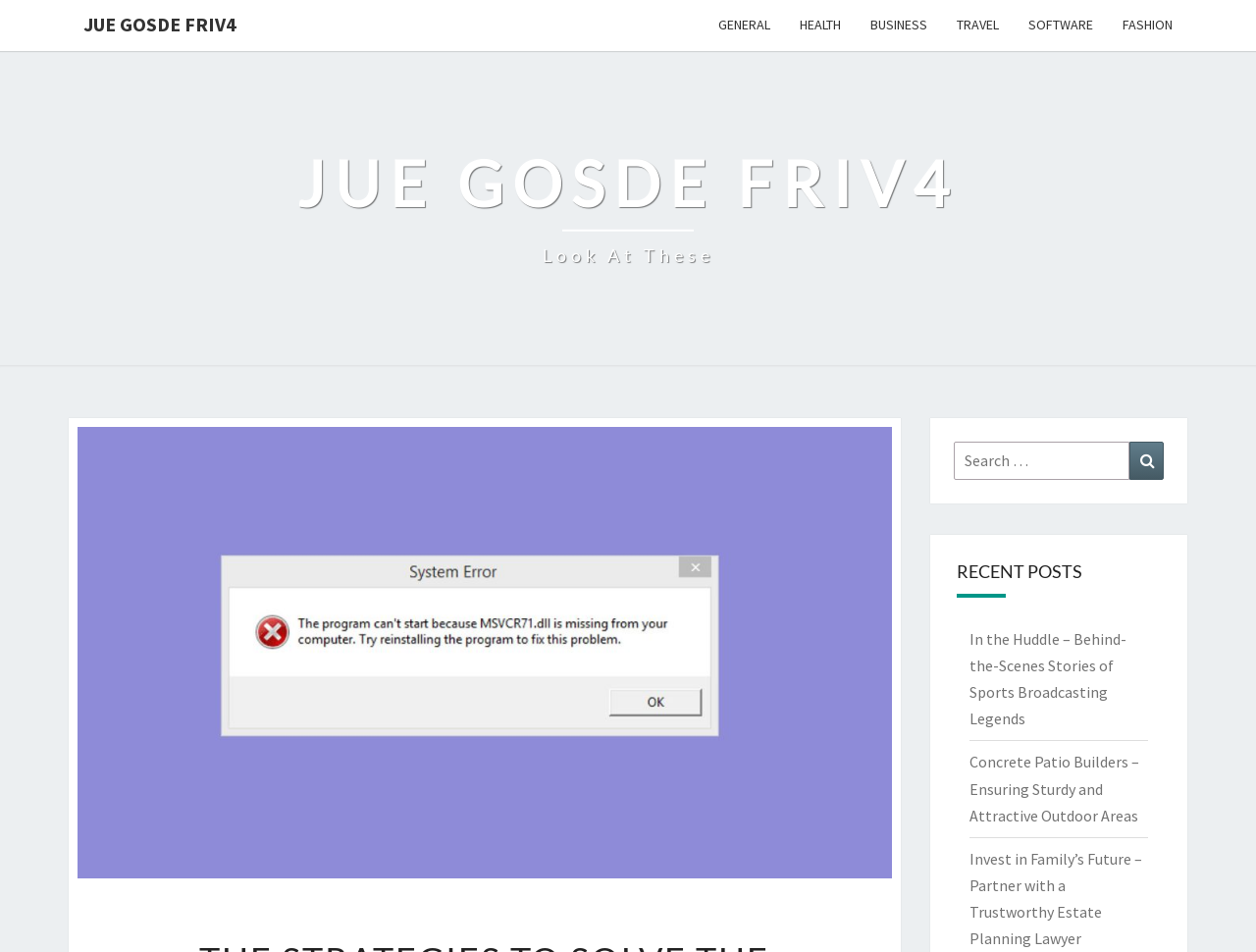Please give the bounding box coordinates of the area that should be clicked to fulfill the following instruction: "Click on the JUE GOSDE FRIV4 link". The coordinates should be in the format of four float numbers from 0 to 1, i.e., [left, top, right, bottom].

[0.055, 0.0, 0.2, 0.052]